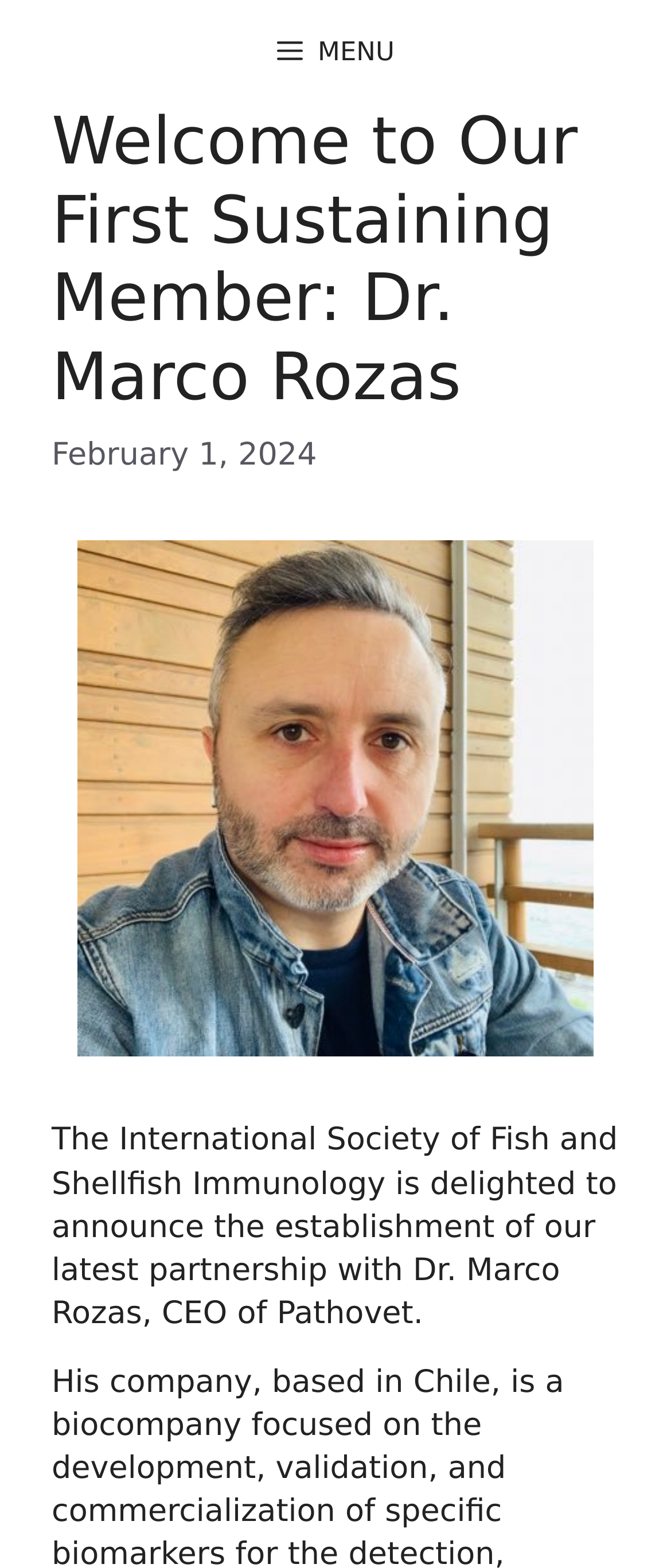Mark the bounding box of the element that matches the following description: "MENU".

[0.051, 0.0, 0.949, 0.066]